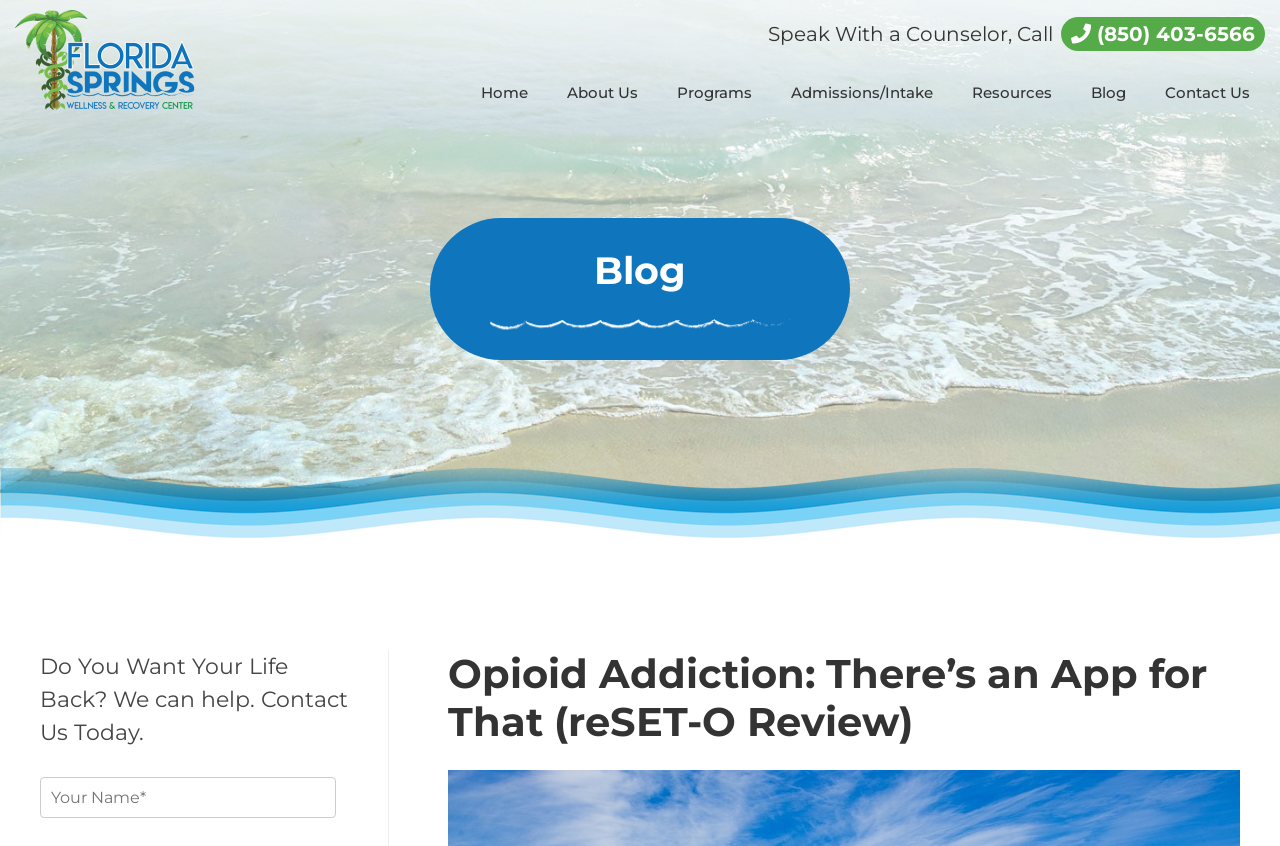Please give a concise answer to this question using a single word or phrase: 
What is the organization's name?

Florida Springs Wellness and Recovery